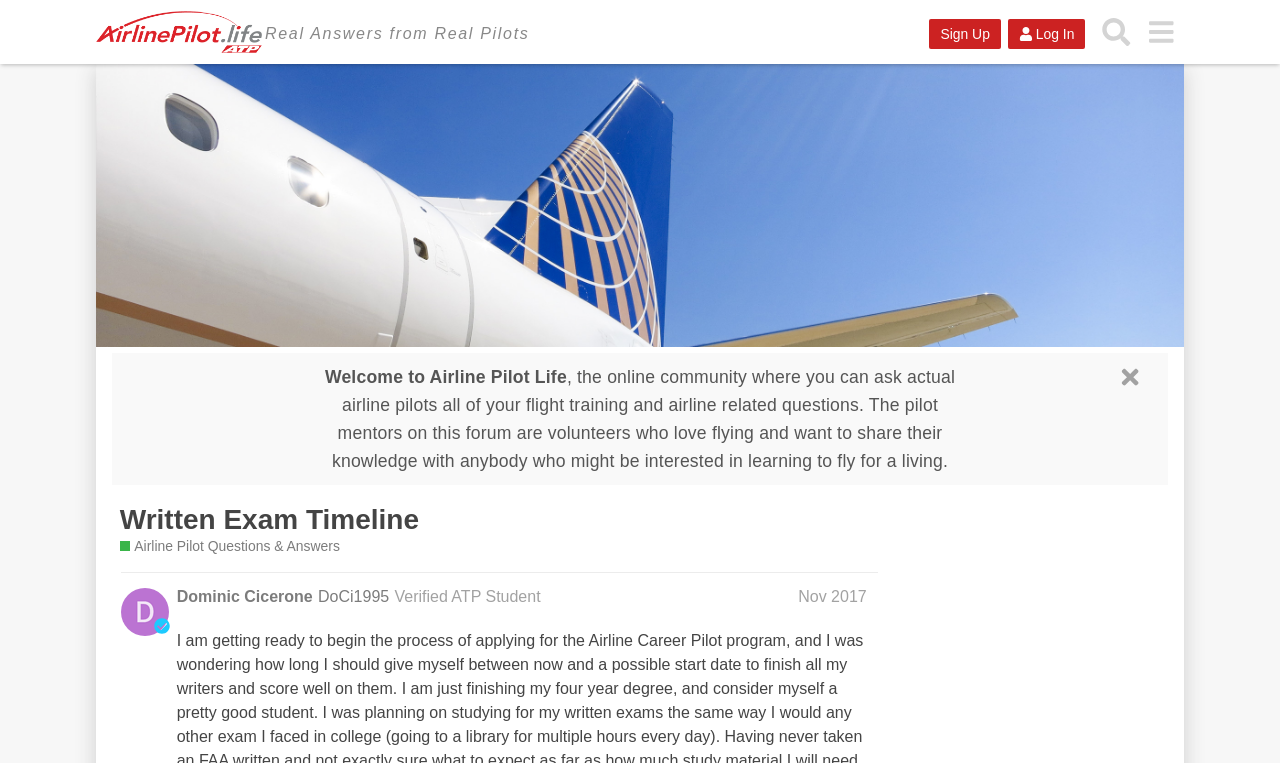Identify the bounding box coordinates necessary to click and complete the given instruction: "Search for airline pilot questions and answers".

[0.854, 0.012, 0.89, 0.072]